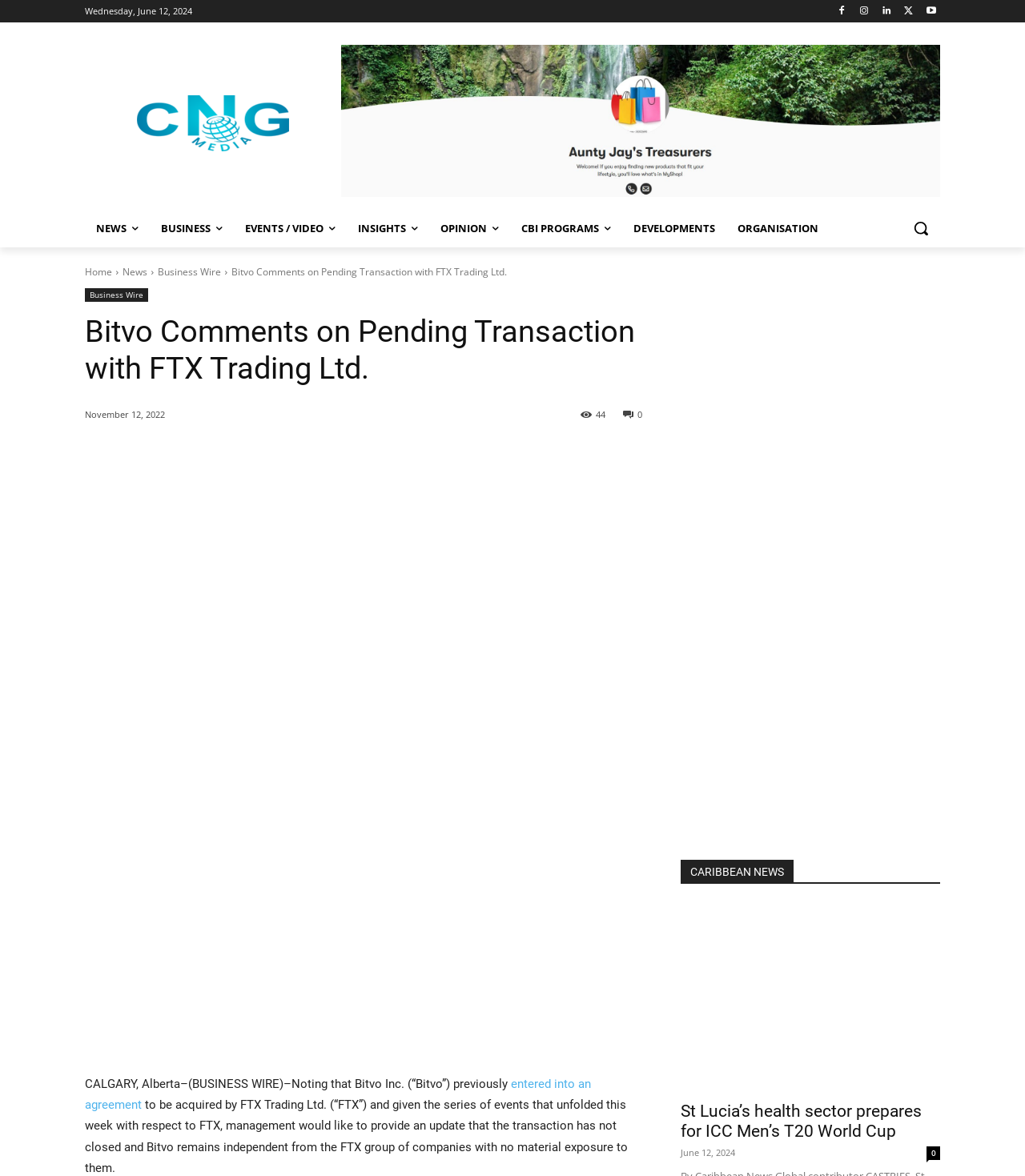Predict the bounding box coordinates for the UI element described as: "Business Wire". The coordinates should be four float numbers between 0 and 1, presented as [left, top, right, bottom].

[0.083, 0.245, 0.145, 0.257]